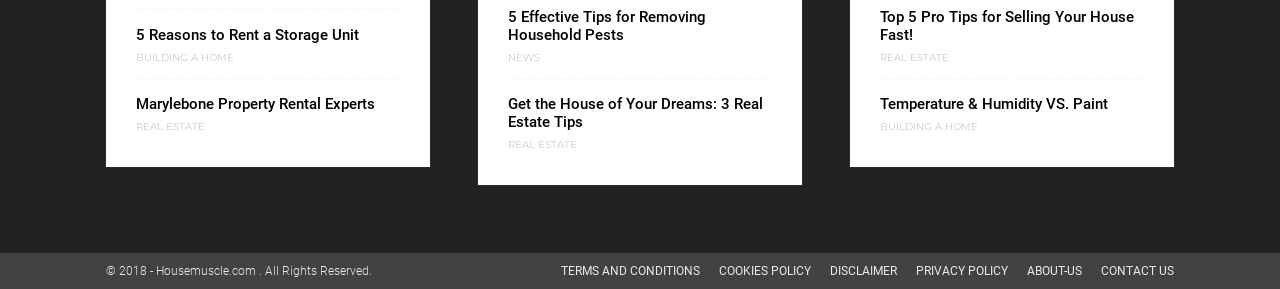What is the main topic of the webpage?
Please craft a detailed and exhaustive response to the question.

Based on the headings and links on the webpage, it appears that the main topic is related to real estate, property rental, and home building.